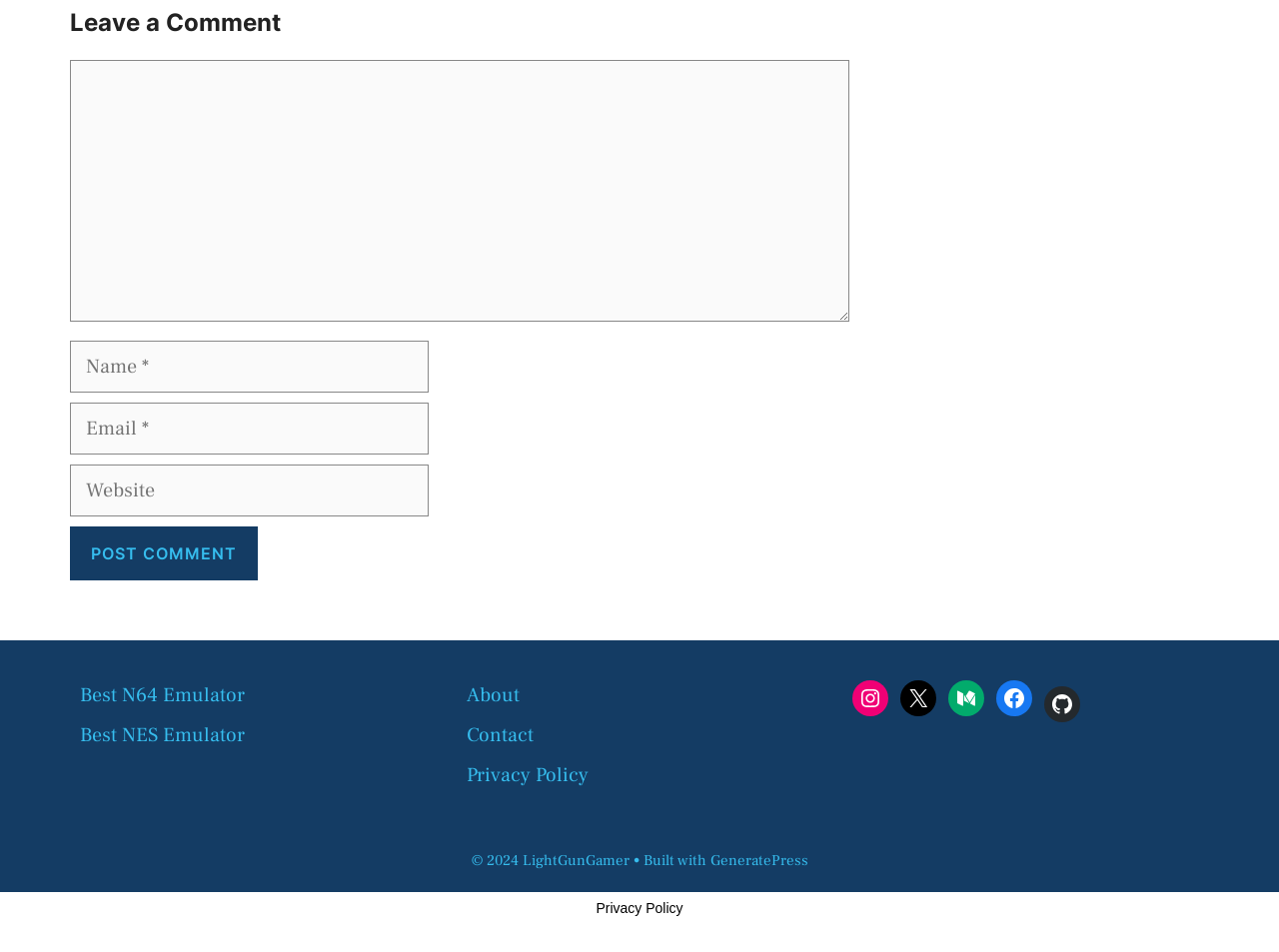Provide the bounding box coordinates of the UI element this sentence describes: "Best NES Emulator".

[0.062, 0.758, 0.191, 0.785]